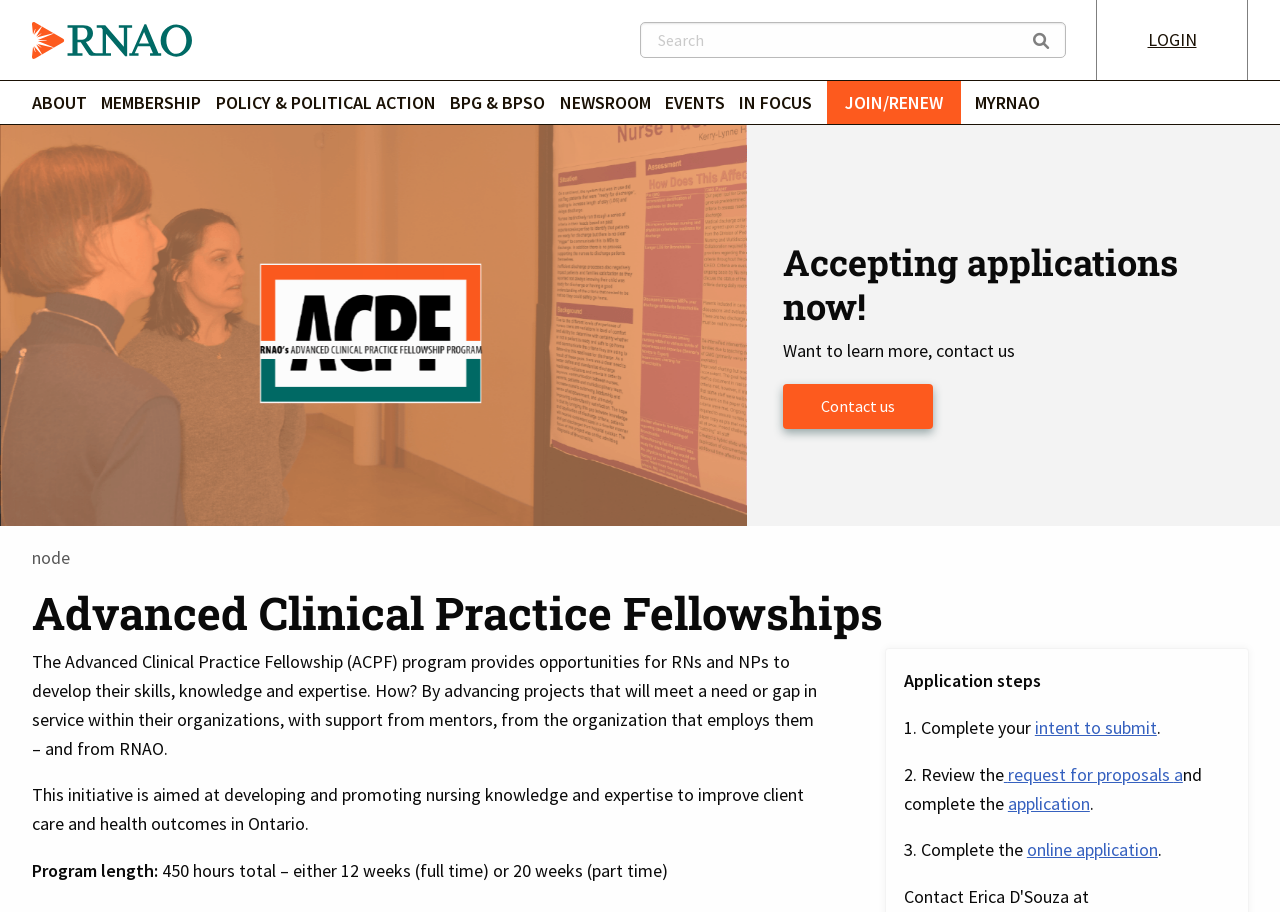Locate the bounding box coordinates of the element that needs to be clicked to carry out the instruction: "Submit an intent to apply". The coordinates should be given as four float numbers ranging from 0 to 1, i.e., [left, top, right, bottom].

[0.808, 0.785, 0.904, 0.81]